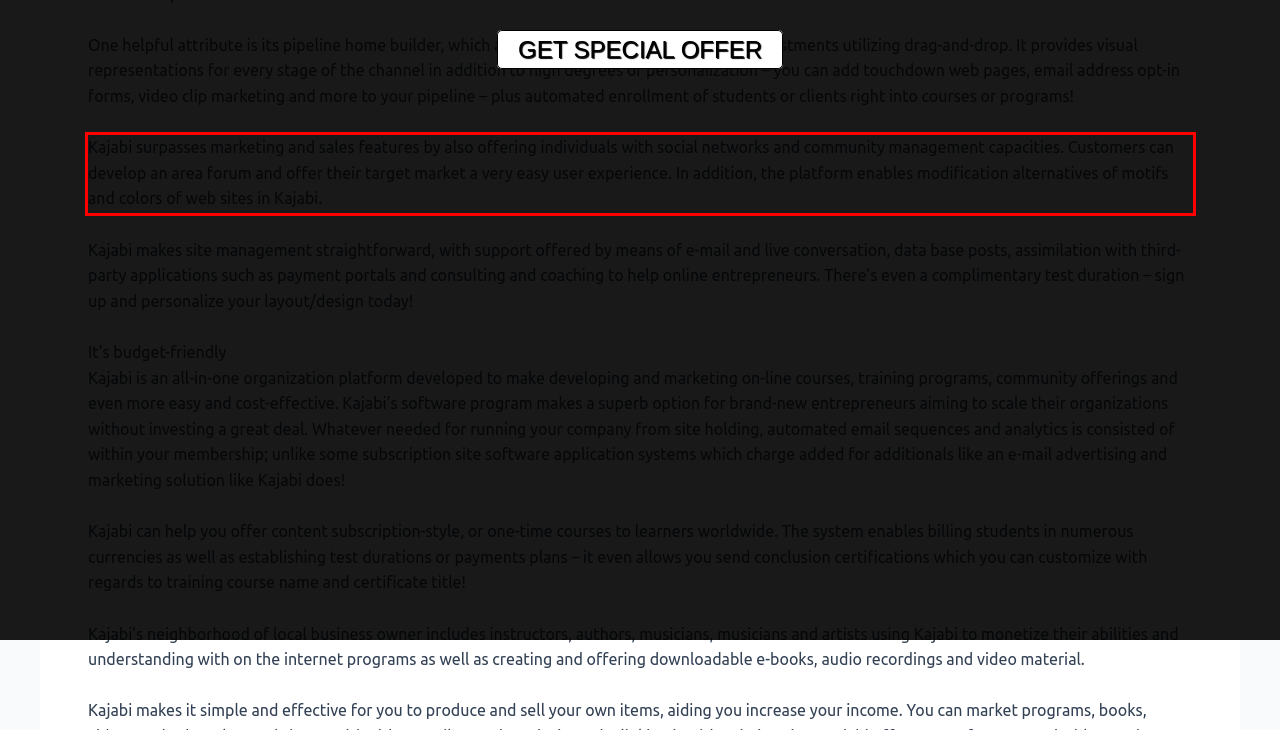The screenshot provided shows a webpage with a red bounding box. Apply OCR to the text within this red bounding box and provide the extracted content.

Kajabi surpasses marketing and sales features by also offering individuals with social networks and community management capacities. Customers can develop an area forum and offer their target market a very easy user experience. In addition, the platform enables modification alternatives of motifs and colors of web sites in Kajabi.